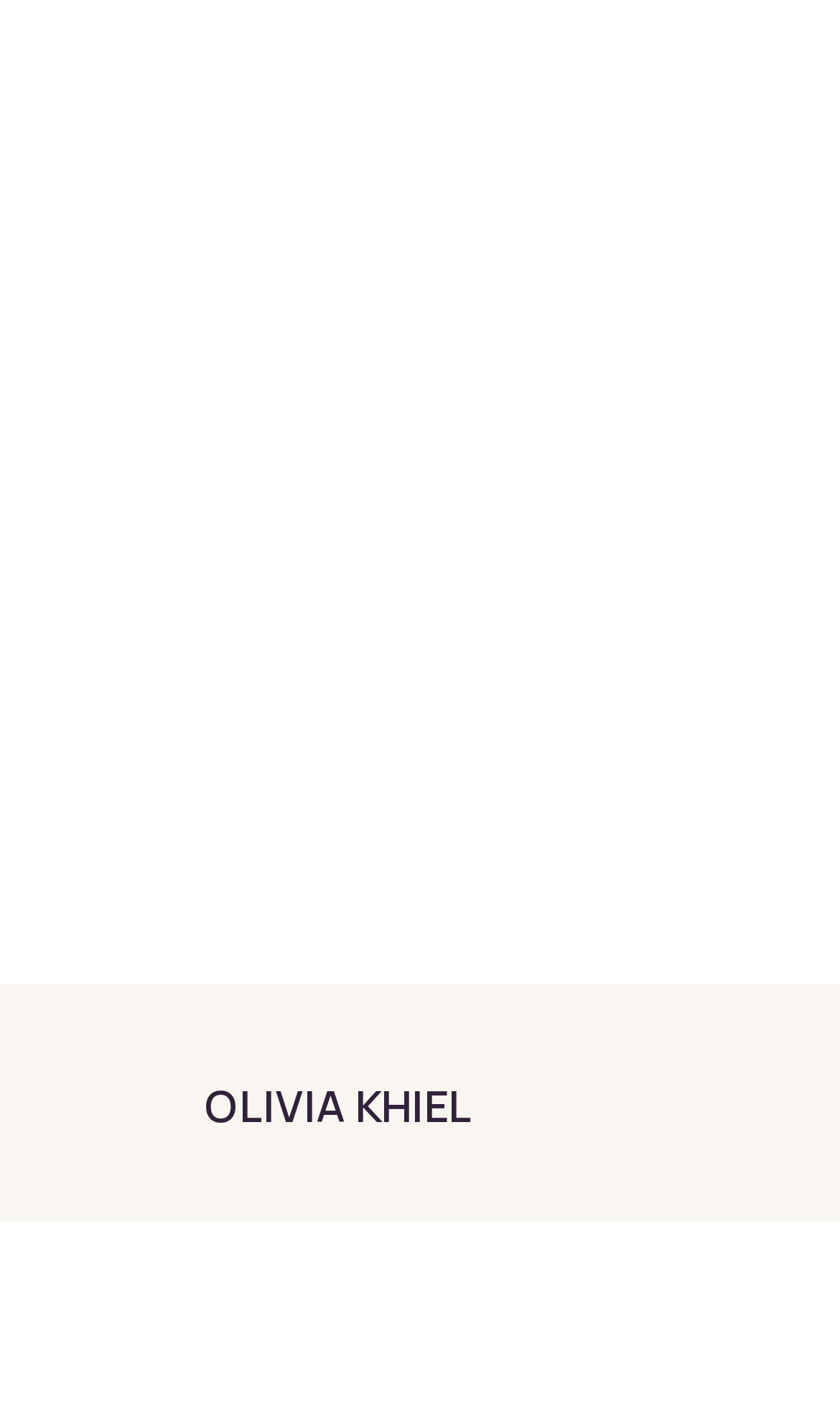Please answer the following question using a single word or phrase: 
What is the text of the heading element?

OLIVIA KHIEL